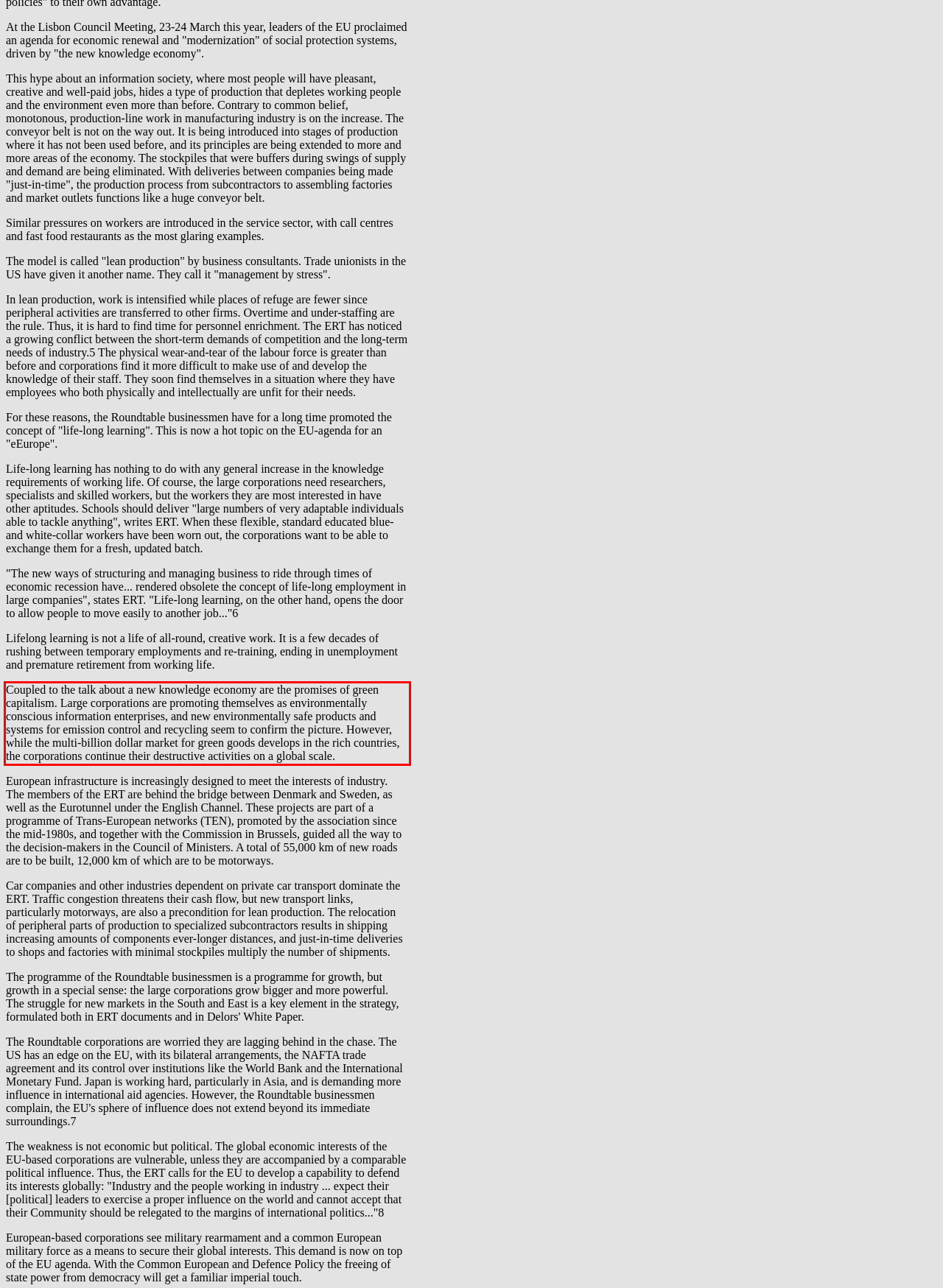You are given a screenshot showing a webpage with a red bounding box. Perform OCR to capture the text within the red bounding box.

Coupled to the talk about a new knowledge economy are the promises of green capitalism. Large corporations are promoting themselves as environmentally conscious information enterprises, and new environmentally safe products and systems for emission control and recycling seem to confirm the picture. However, while the multi-billion dollar market for green goods develops in the rich countries, the corporations continue their destructive activities on a global scale.